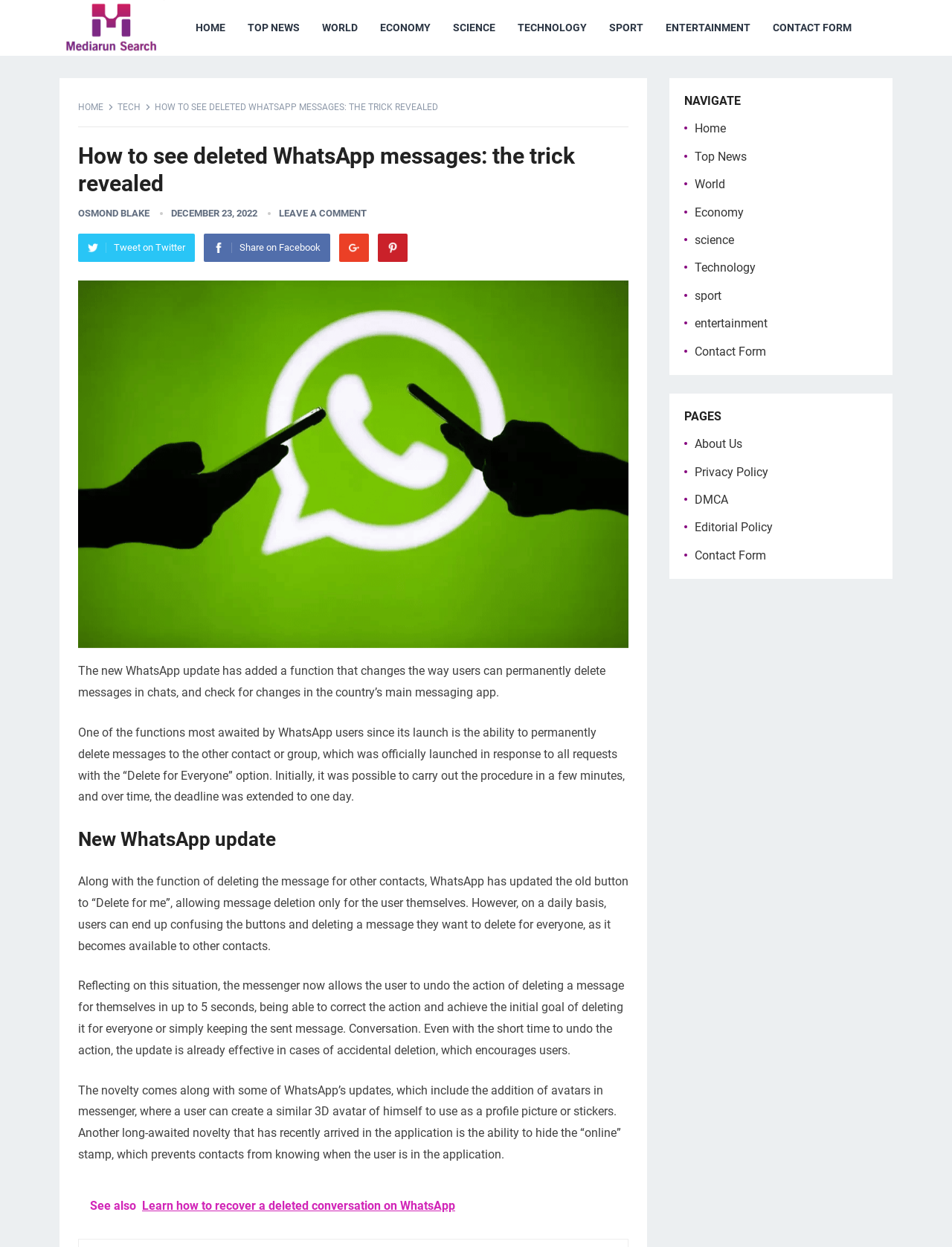Identify the bounding box for the UI element described as: "entertainment". The coordinates should be four float numbers between 0 and 1, i.e., [left, top, right, bottom].

[0.688, 0.0, 0.8, 0.045]